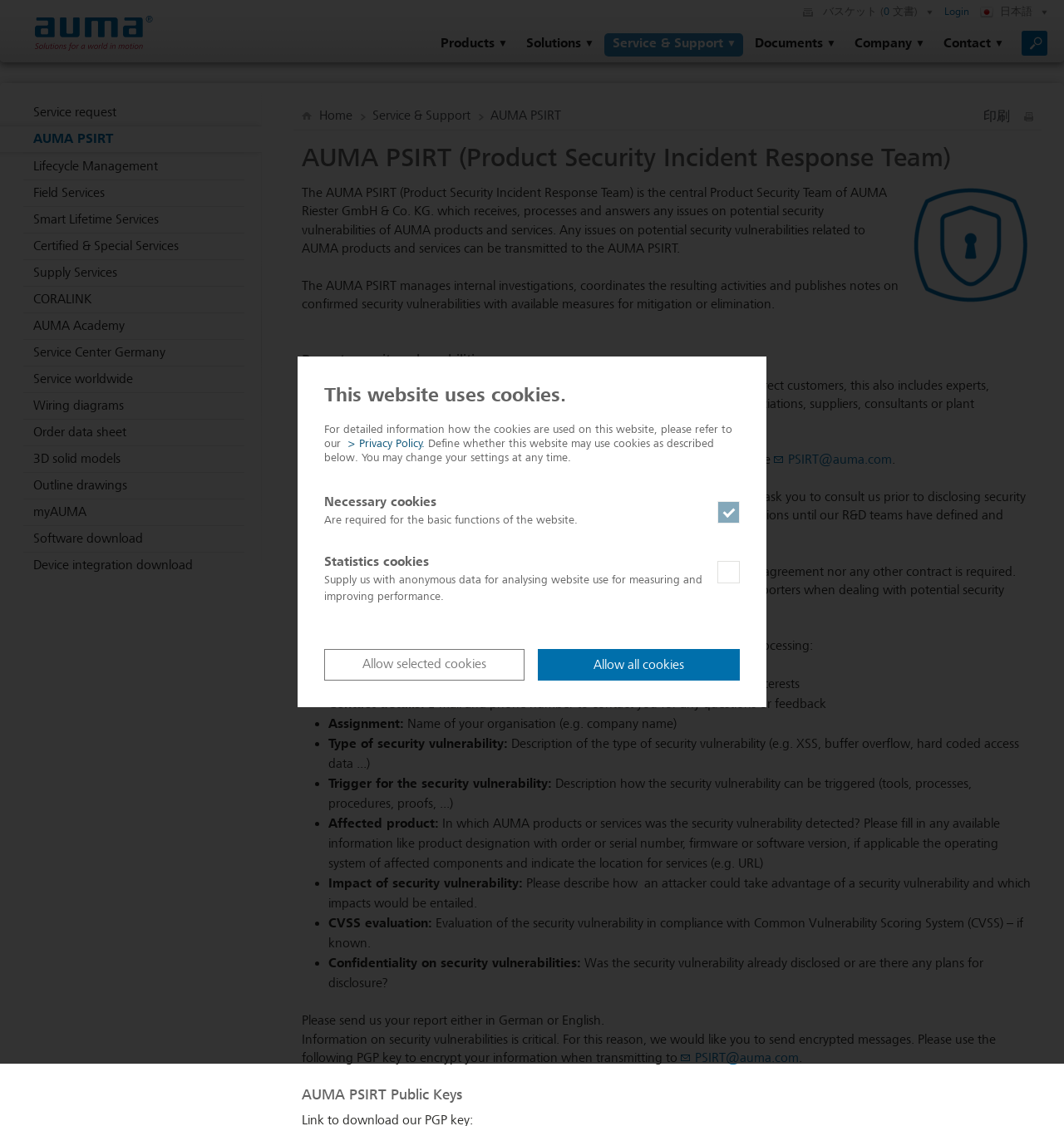What is the purpose of the AUMA PSIRT?
Please answer the question as detailed as possible based on the image.

The purpose of the AUMA PSIRT is to receive, process, and answer any issues on potential security vulnerabilities of AUMA products and services, as stated in the introductory paragraph of the webpage.